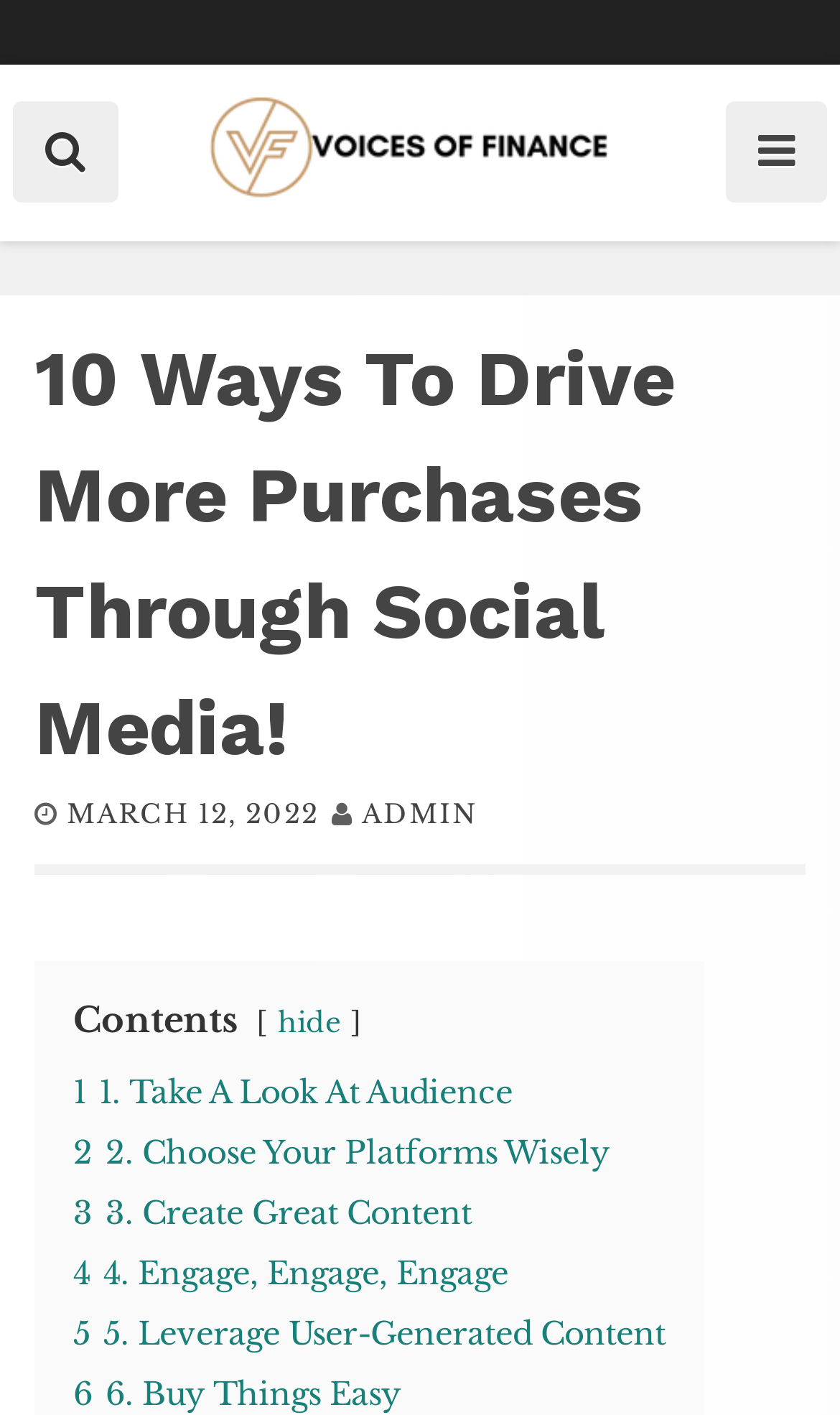What is the purpose of the button with '' icon?
Using the image as a reference, answer the question with a short word or phrase.

Unknown